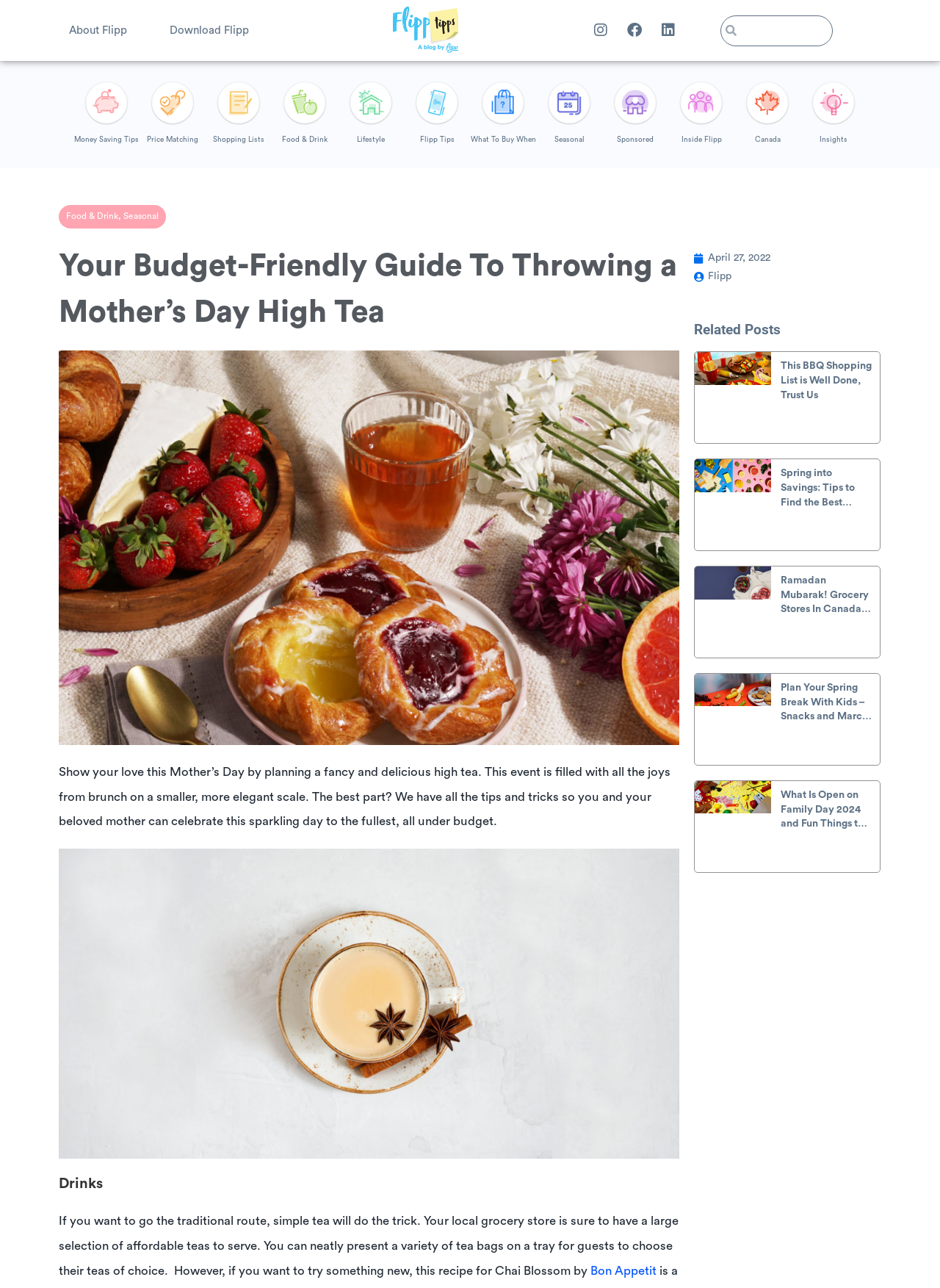Answer the question in one word or a short phrase:
What is the purpose of the article?

To provide budget-friendly tips